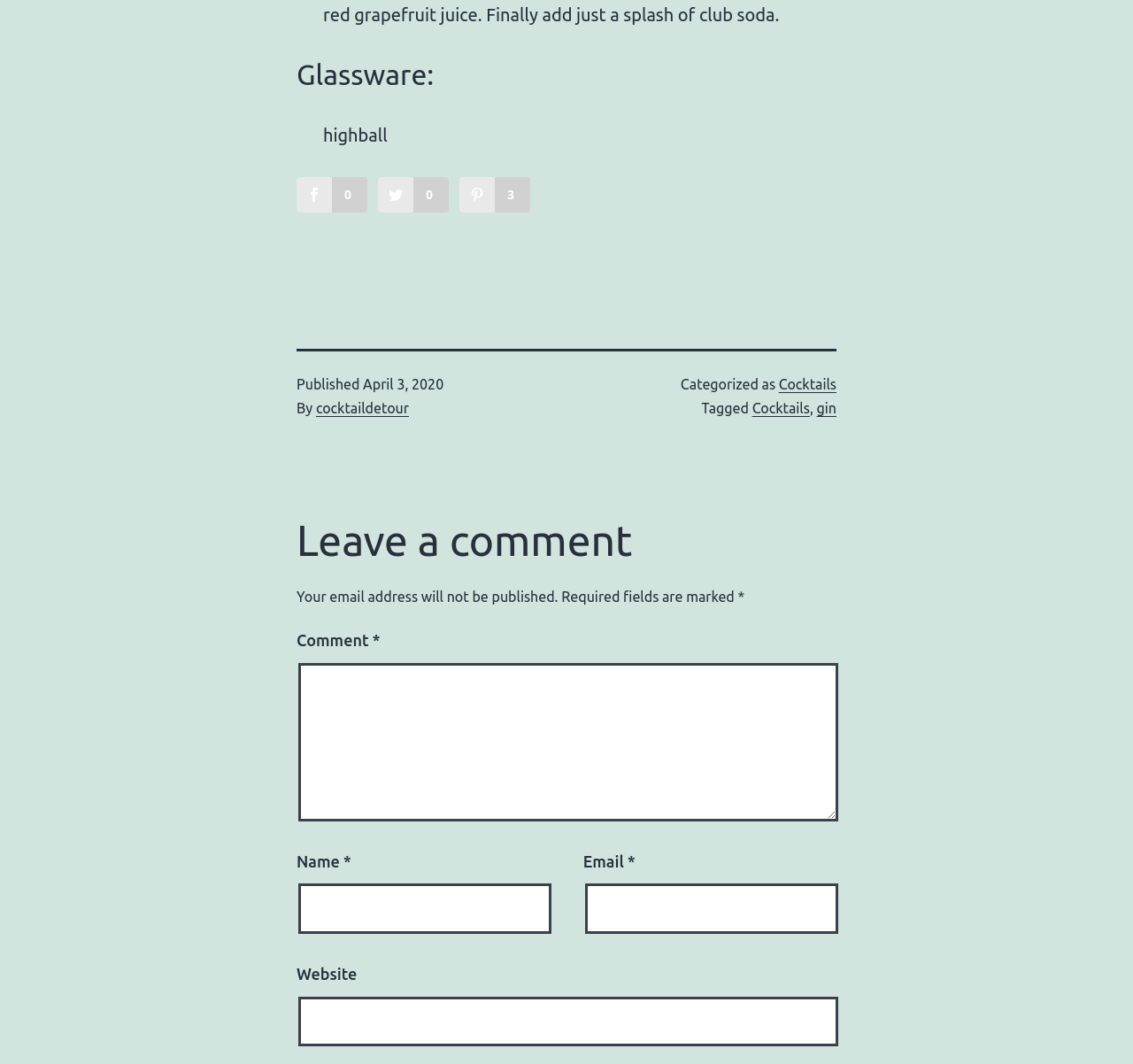Identify the bounding box coordinates of the area that should be clicked in order to complete the given instruction: "Click on the link to view all posts by cocktaildetour". The bounding box coordinates should be four float numbers between 0 and 1, i.e., [left, top, right, bottom].

[0.279, 0.376, 0.361, 0.391]